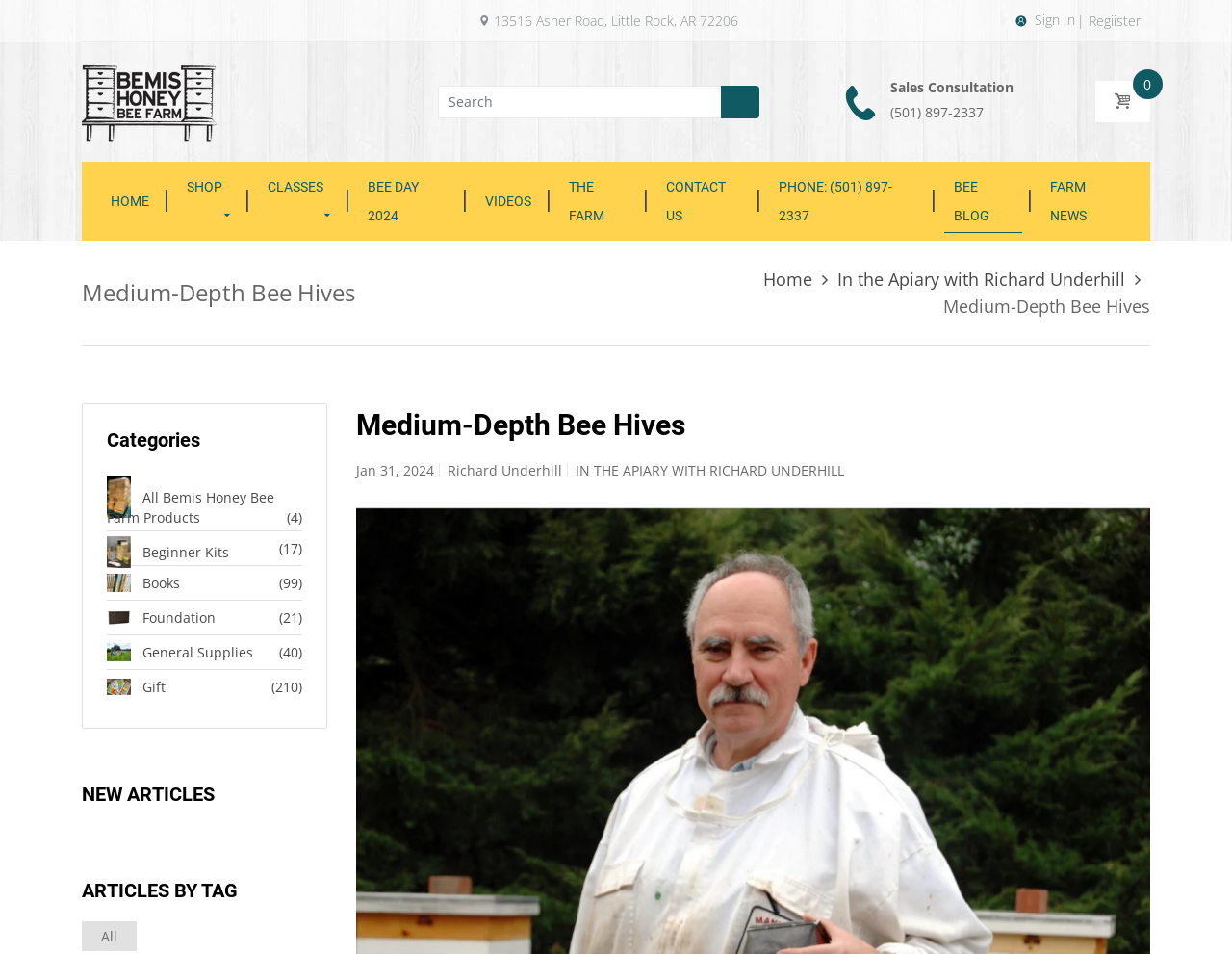What is the phone number of Bemis Honey Bee Farm?
From the screenshot, supply a one-word or short-phrase answer.

(501) 897-2337